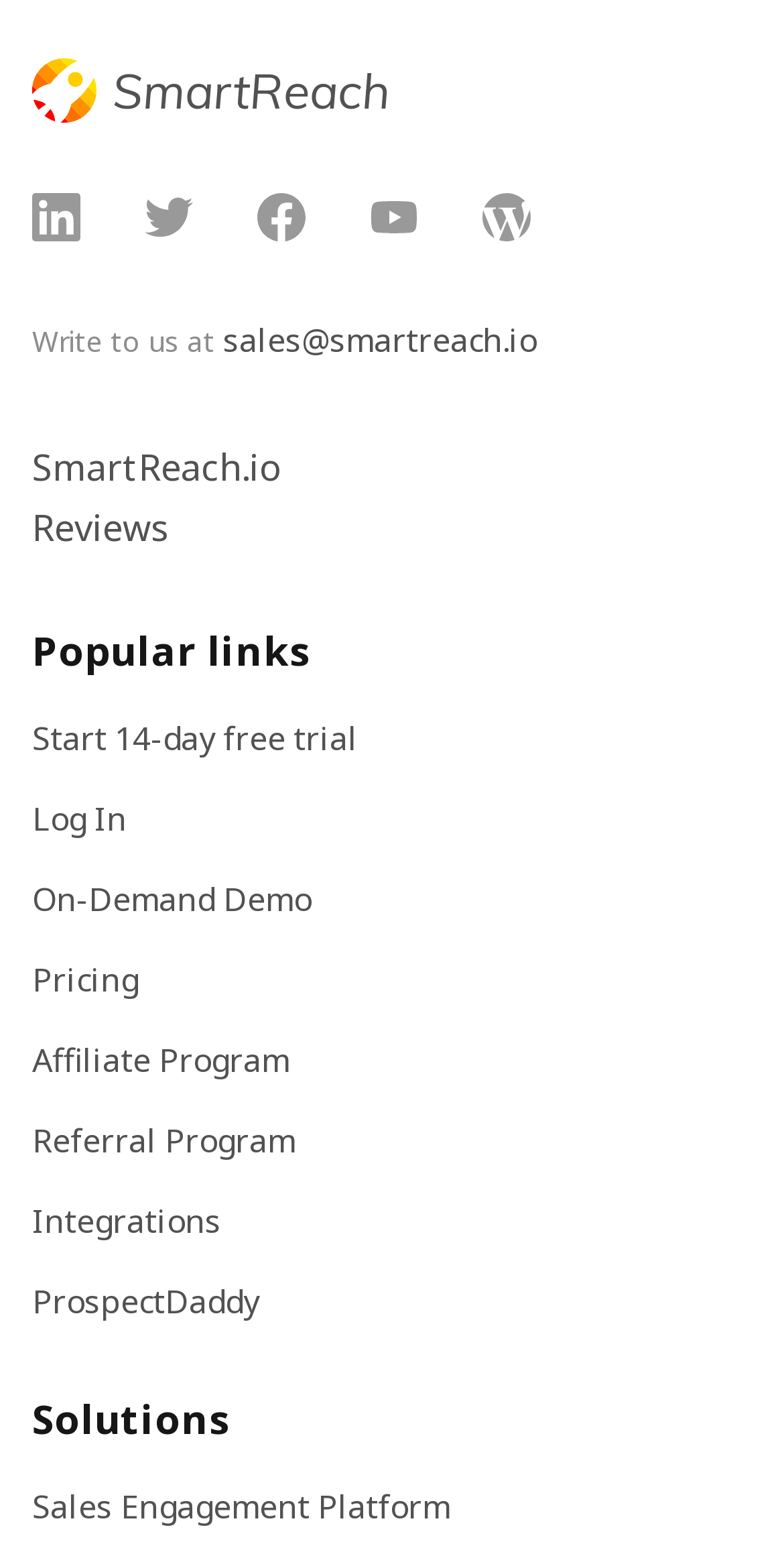How many social media links are there?
From the screenshot, supply a one-word or short-phrase answer.

5